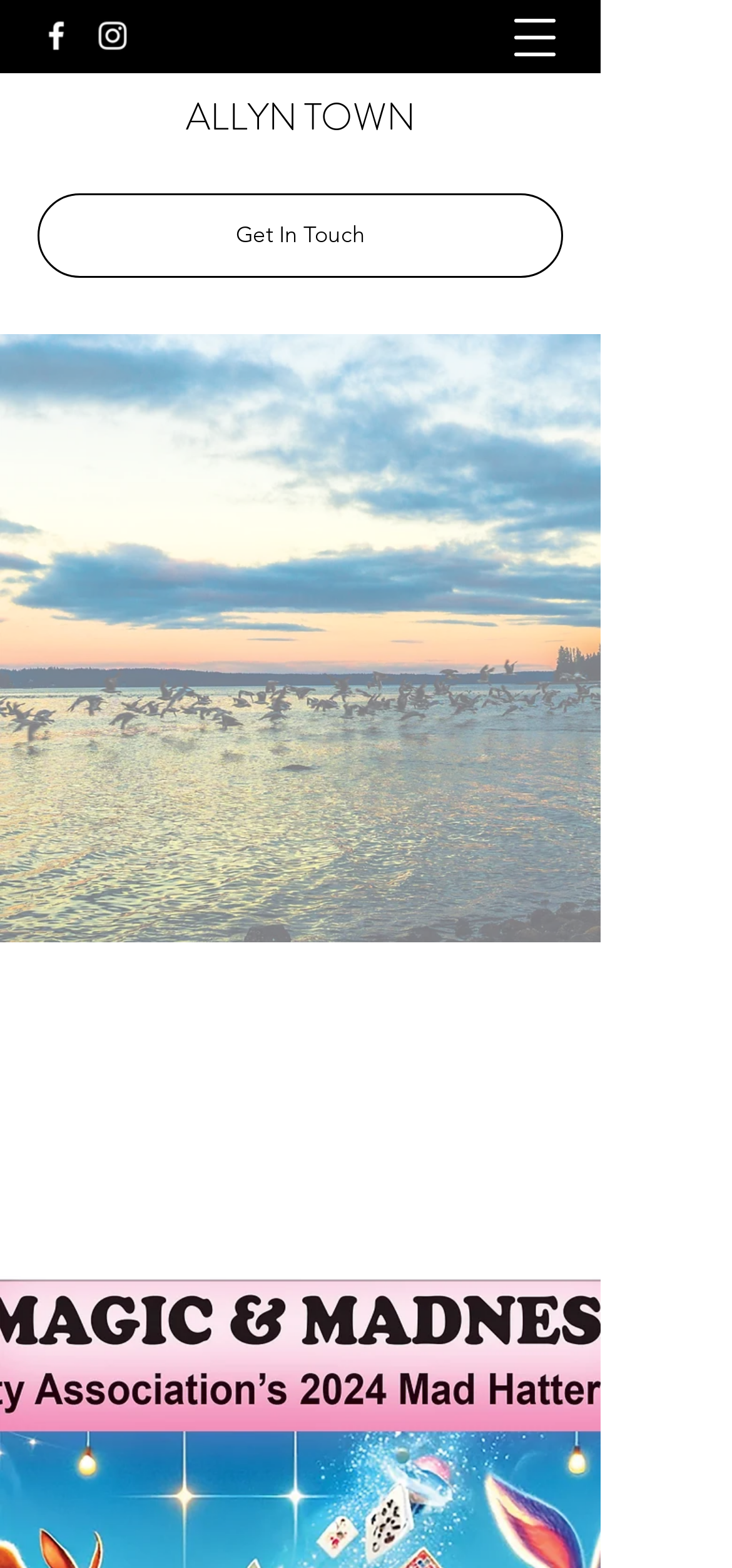Identify the bounding box of the UI element that matches this description: "Get In Touch".

[0.051, 0.124, 0.769, 0.177]